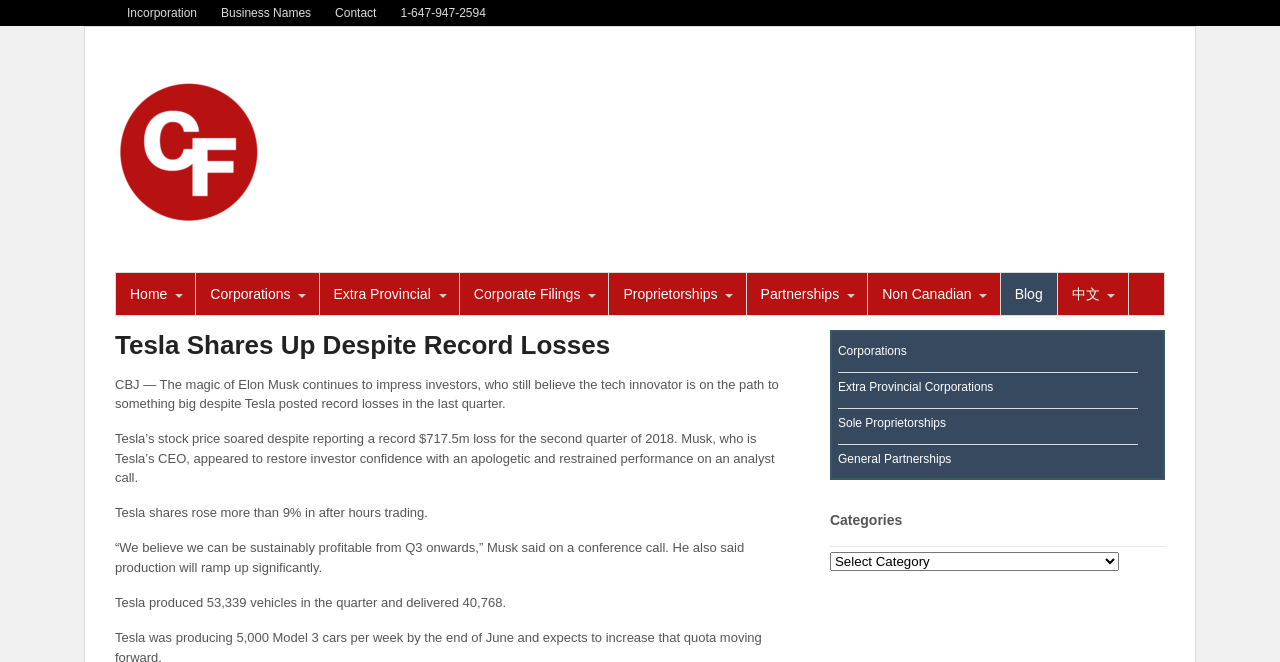Please indicate the bounding box coordinates for the clickable area to complete the following task: "Visit Company Formations Canada". The coordinates should be specified as four float numbers between 0 and 1, i.e., [left, top, right, bottom].

[0.09, 0.315, 0.207, 0.339]